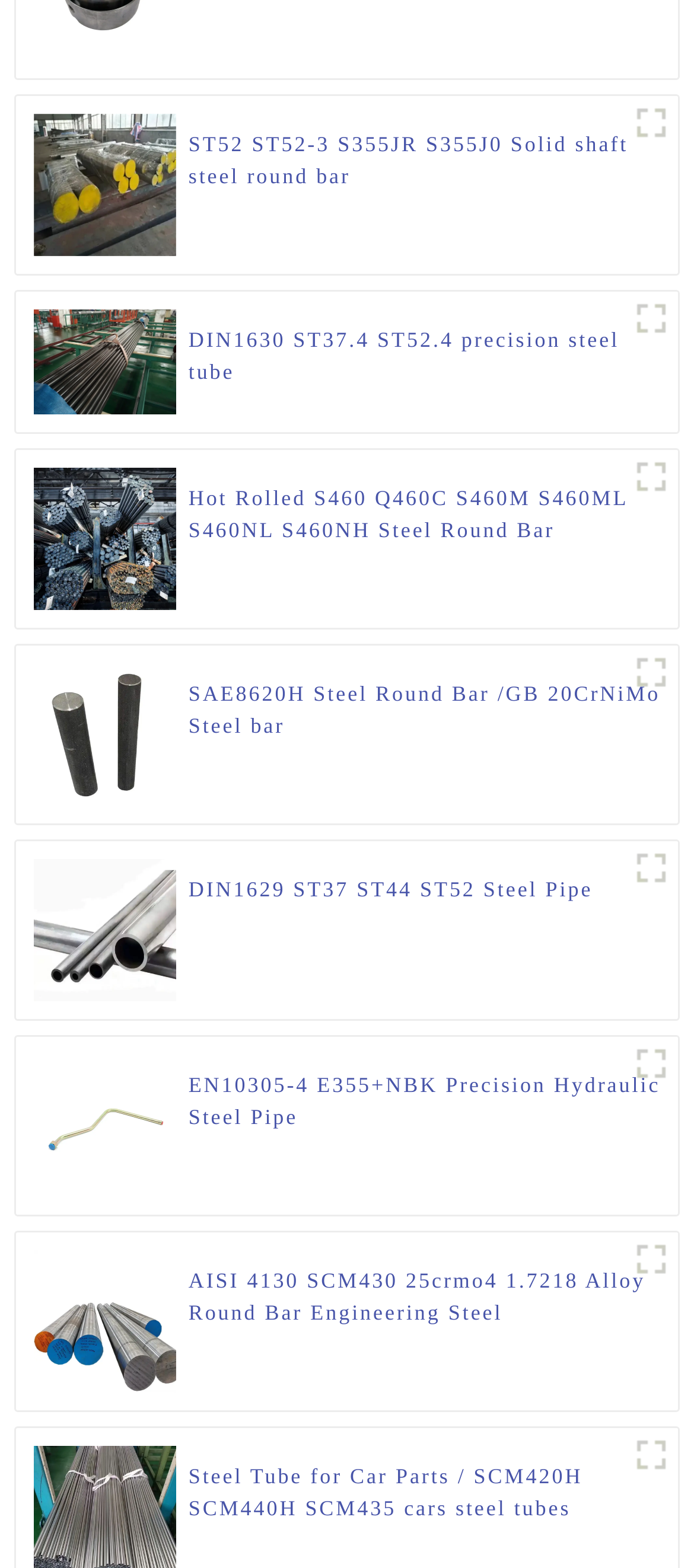What is the name of the first steel product?
Refer to the image and answer the question using a single word or phrase.

S355J0 STEEL ROUND BAR